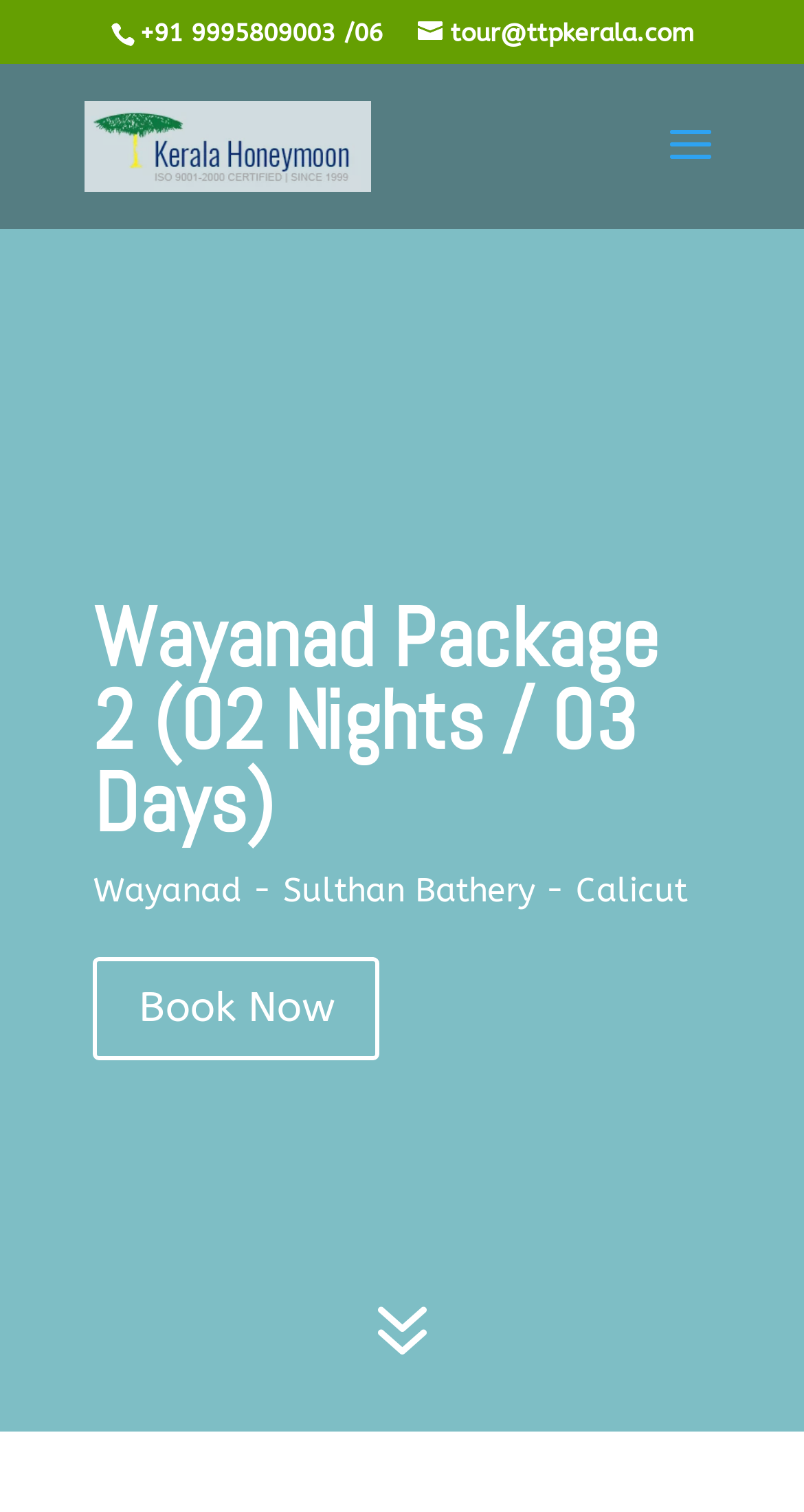What is the title or heading displayed on the webpage?

Wayanad Package 2 (02 Nights / 03 Days)